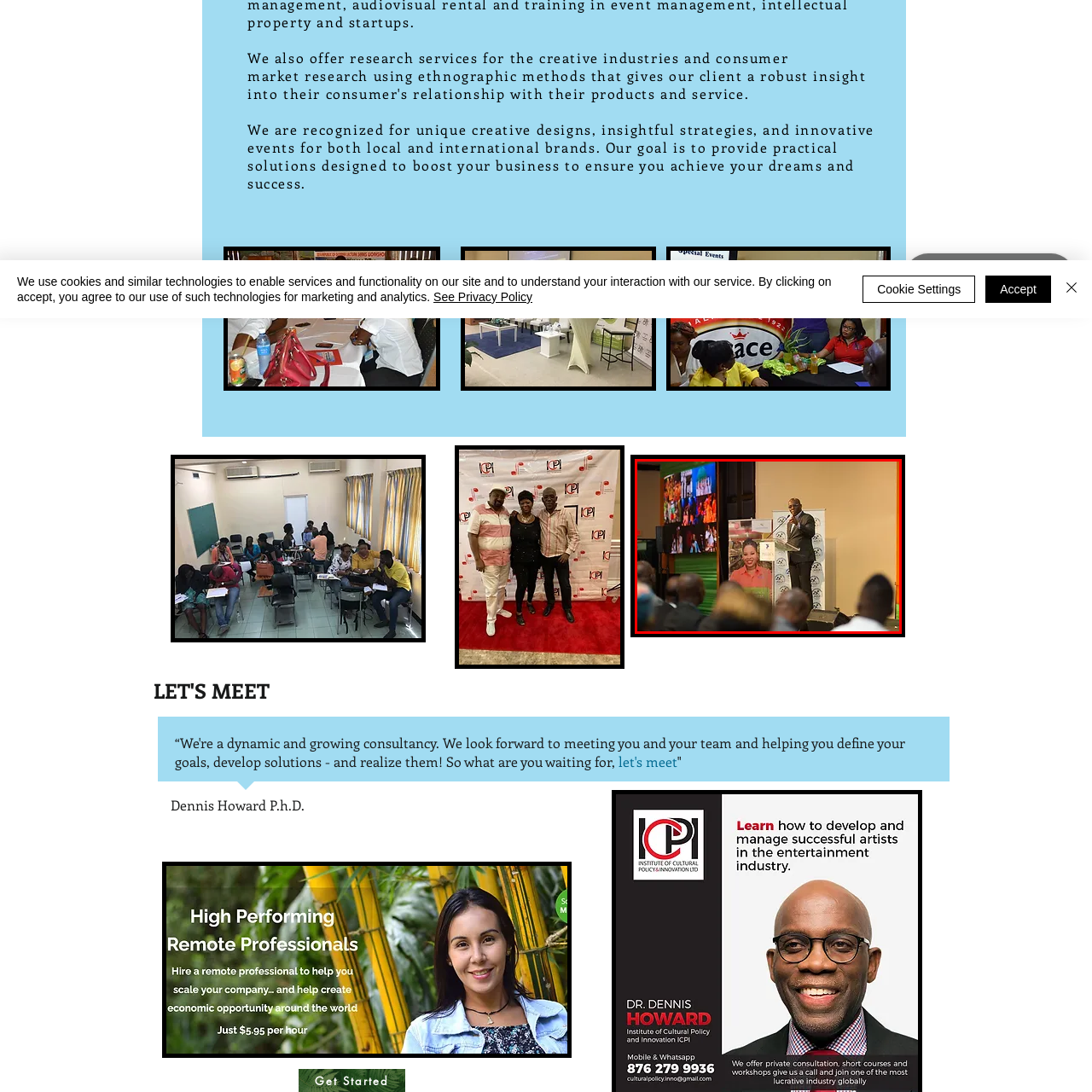Observe the content inside the red rectangle, What is displayed behind the speaker? 
Give your answer in just one word or phrase.

images from previous events